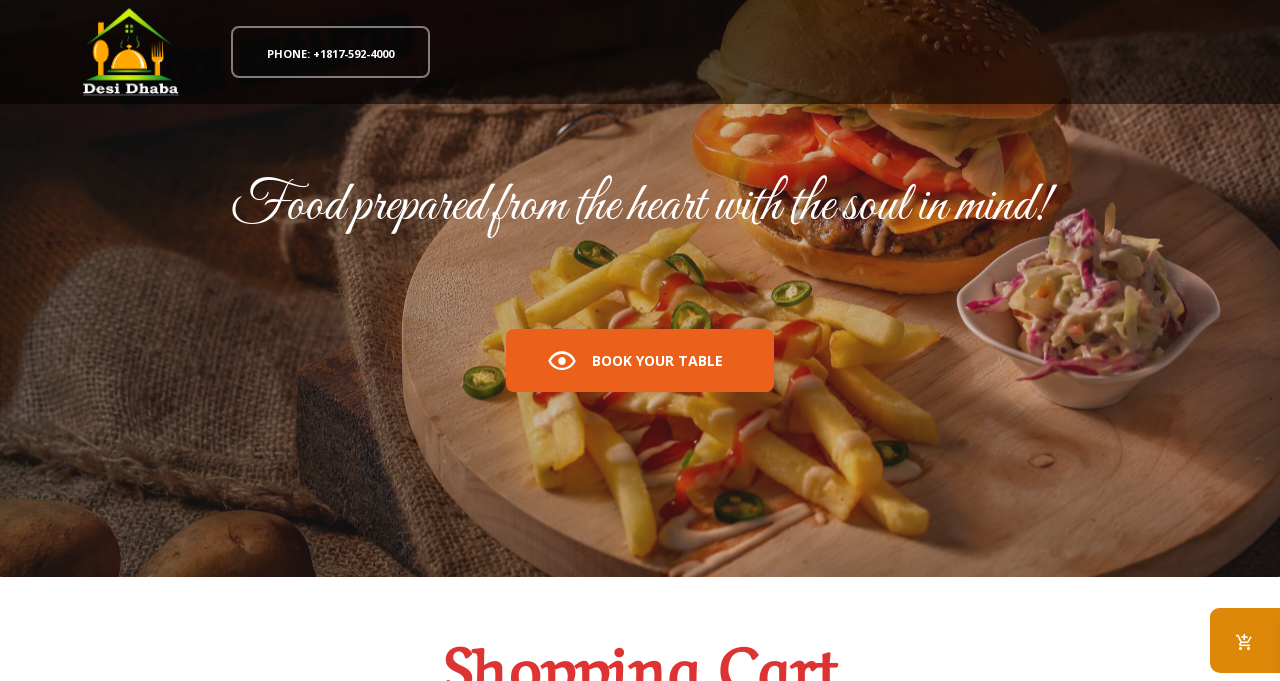Elaborate on the webpage's design and content in a detailed caption.

The webpage is about "Mix Veg" and appears to be a restaurant or food-related website. At the top left, there is a phone number "PHONE: +1817-592-4000" displayed. Next to it, there are several navigation links, including "HOME", "ABOUT US", "BLOG", "MENU", "PRODUCTS", "MY ACCOUNT", and "RESERVATION", which are aligned horizontally and take up a significant portion of the top section.

Below the navigation links, there is a prominent text "Food prepared from the heart with the soul in mind!" that spans across most of the width. Underneath this text, there is a call-to-action button "BOOK YOUR TABLE" with an accompanying icon.

On the top right, there is a search form with a "Close search form" button and a search icon. At the very bottom right, there is a social media link or icon.

Overall, the webpage appears to be a restaurant's website, with a focus on showcasing their food philosophy and providing easy access to their menu, reservation system, and other important features.